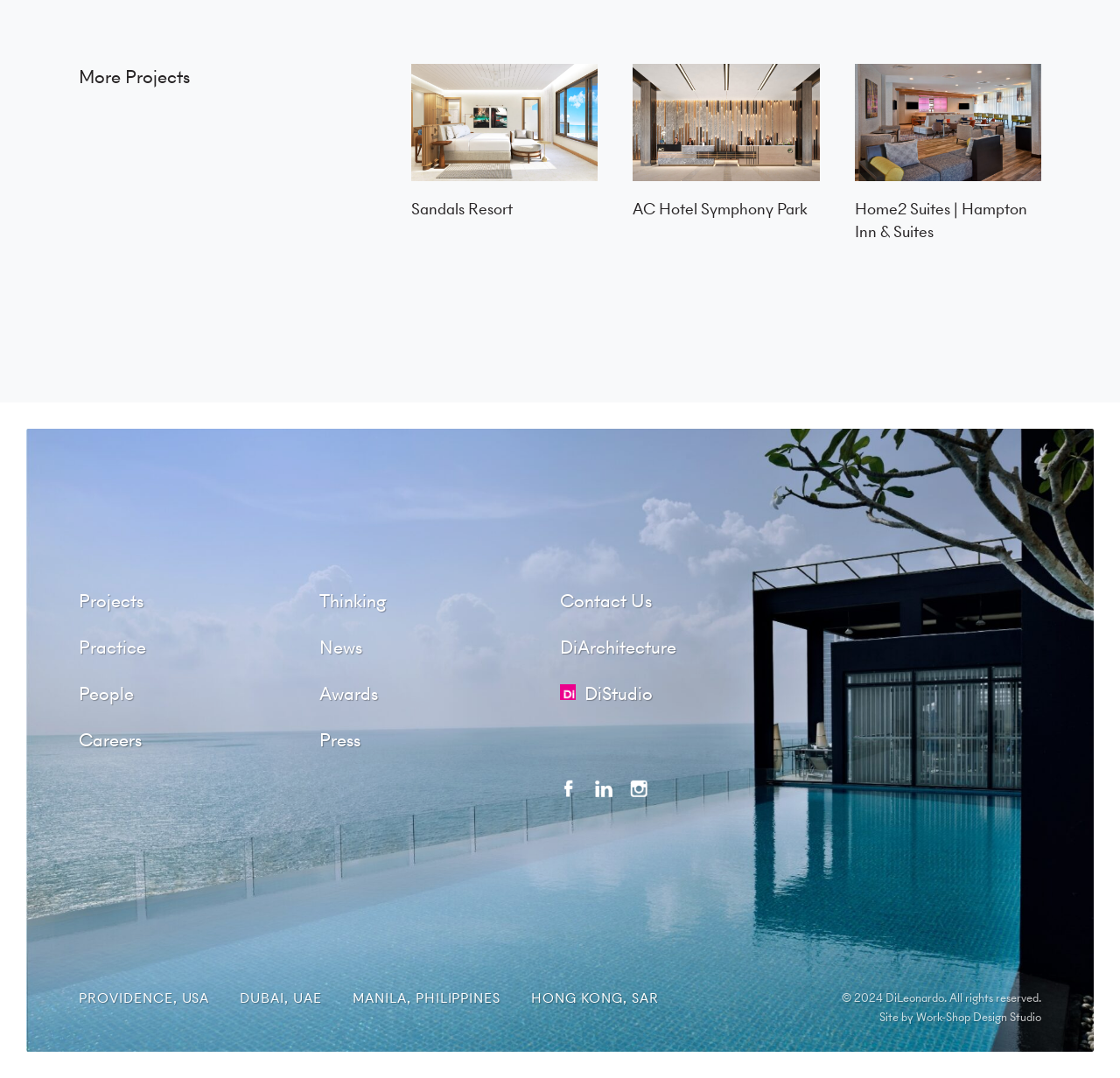Kindly determine the bounding box coordinates of the area that needs to be clicked to fulfill this instruction: "Visit the 'DiStudio' page".

[0.522, 0.63, 0.583, 0.656]